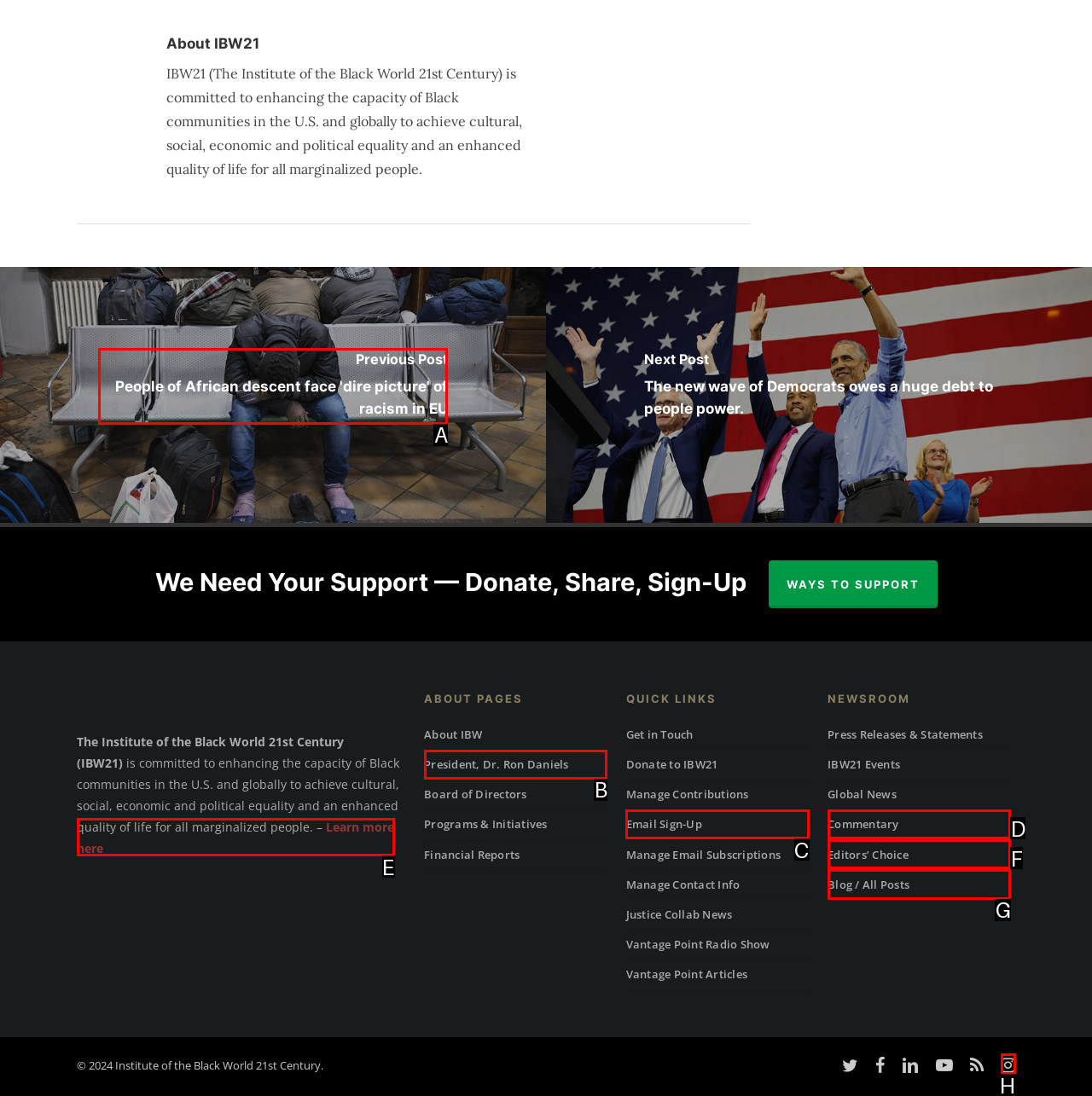Identify the letter of the UI element I need to click to carry out the following instruction: Read the previous post

A